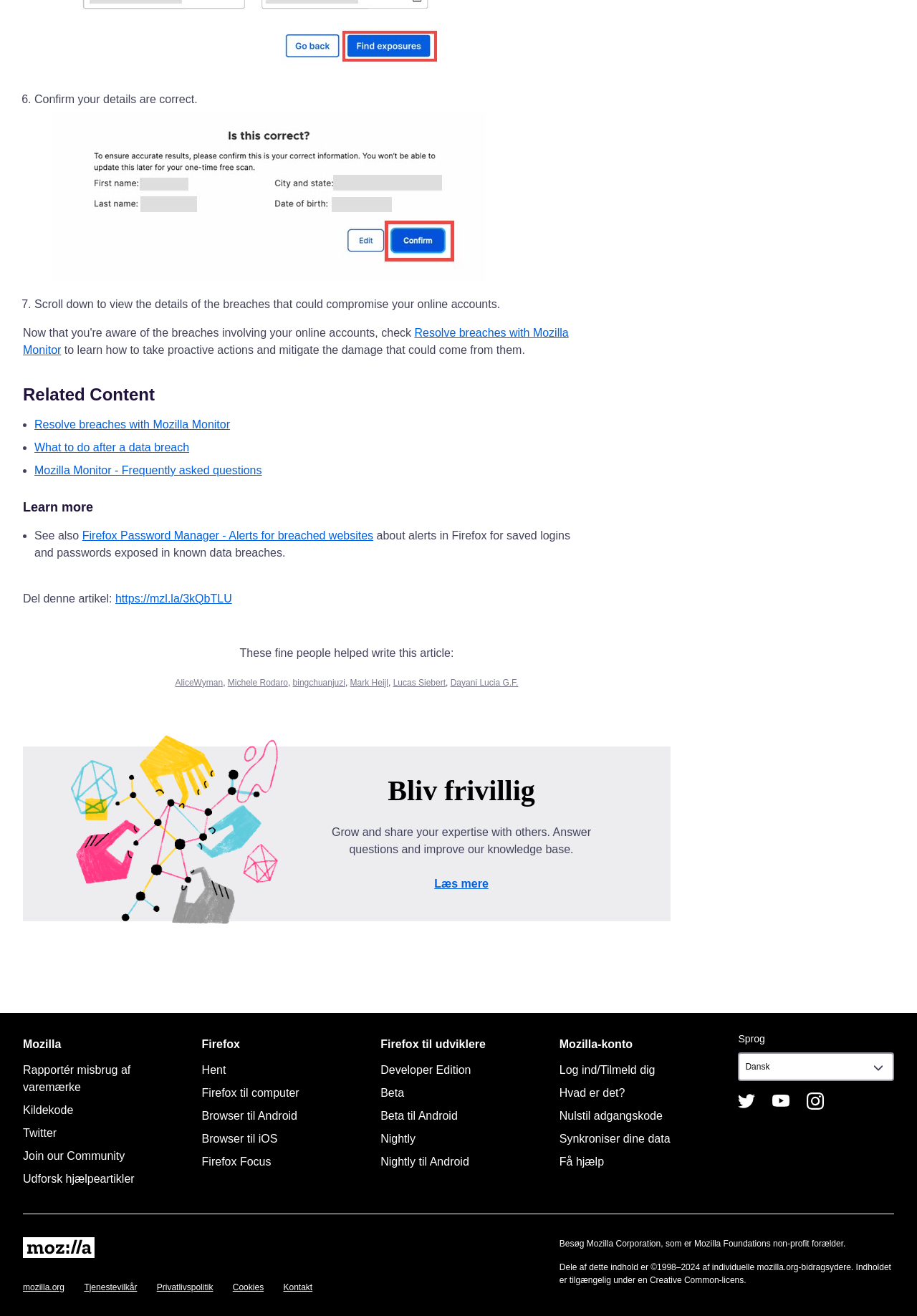Who contributed to this article?
Answer with a single word or short phrase according to what you see in the image.

Several people